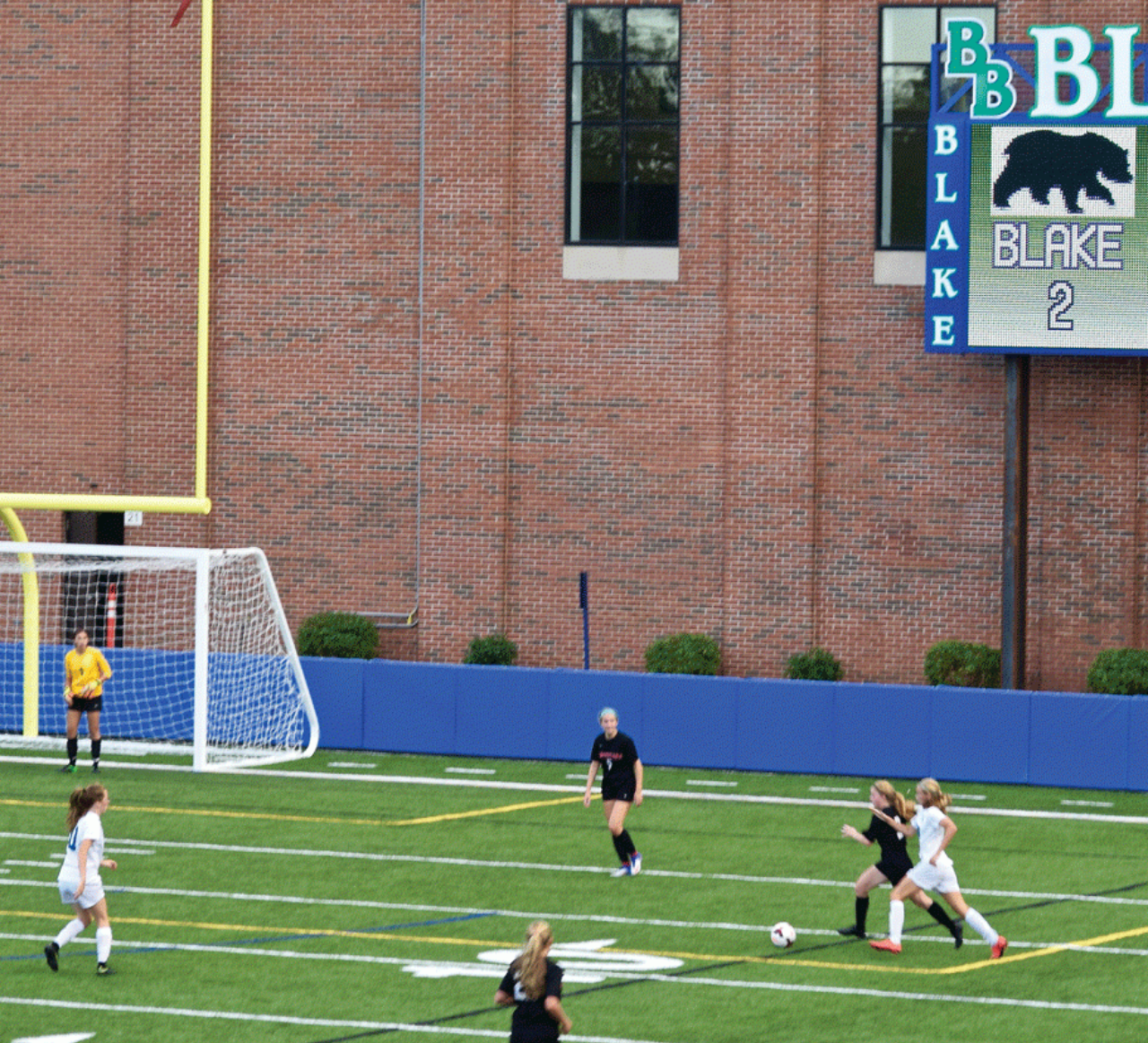Can you find and provide the title of the webpage?

Aamoth stadium gets a makeover